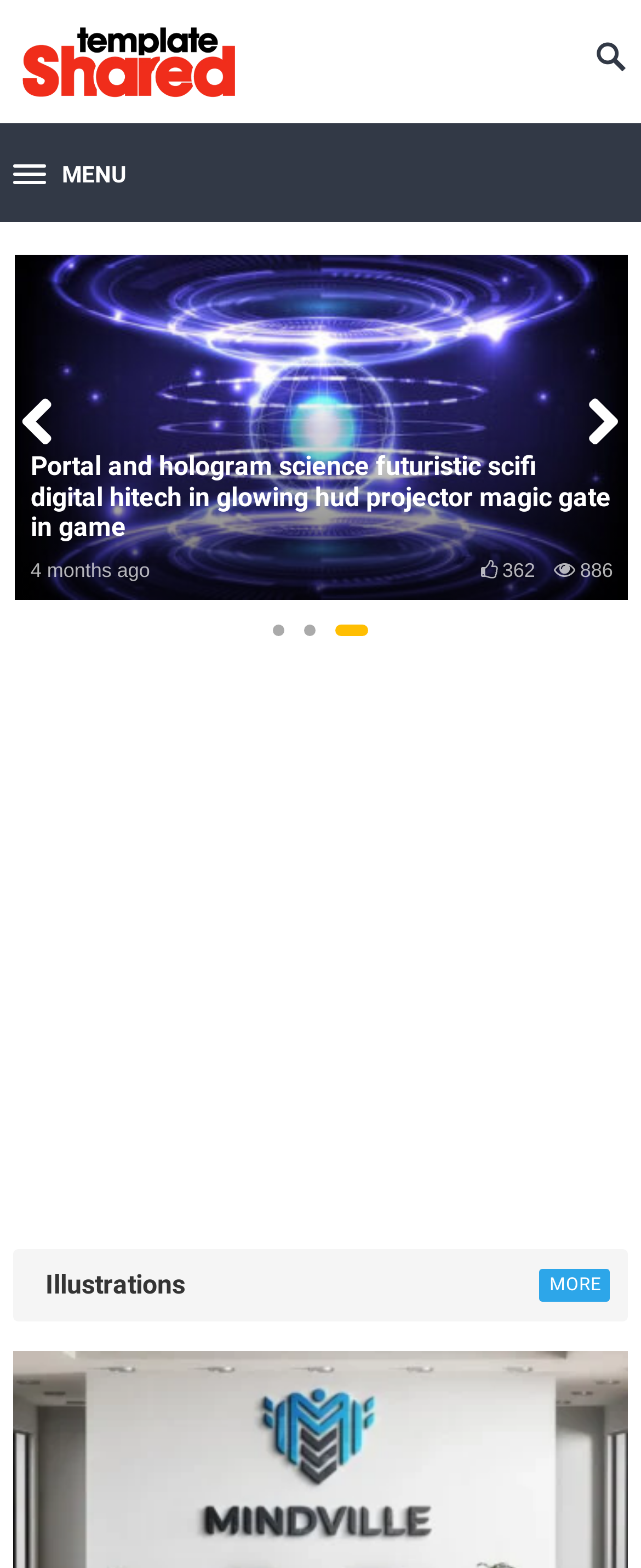Provide a short, one-word or phrase answer to the question below:
How many links are there on the first page?

3